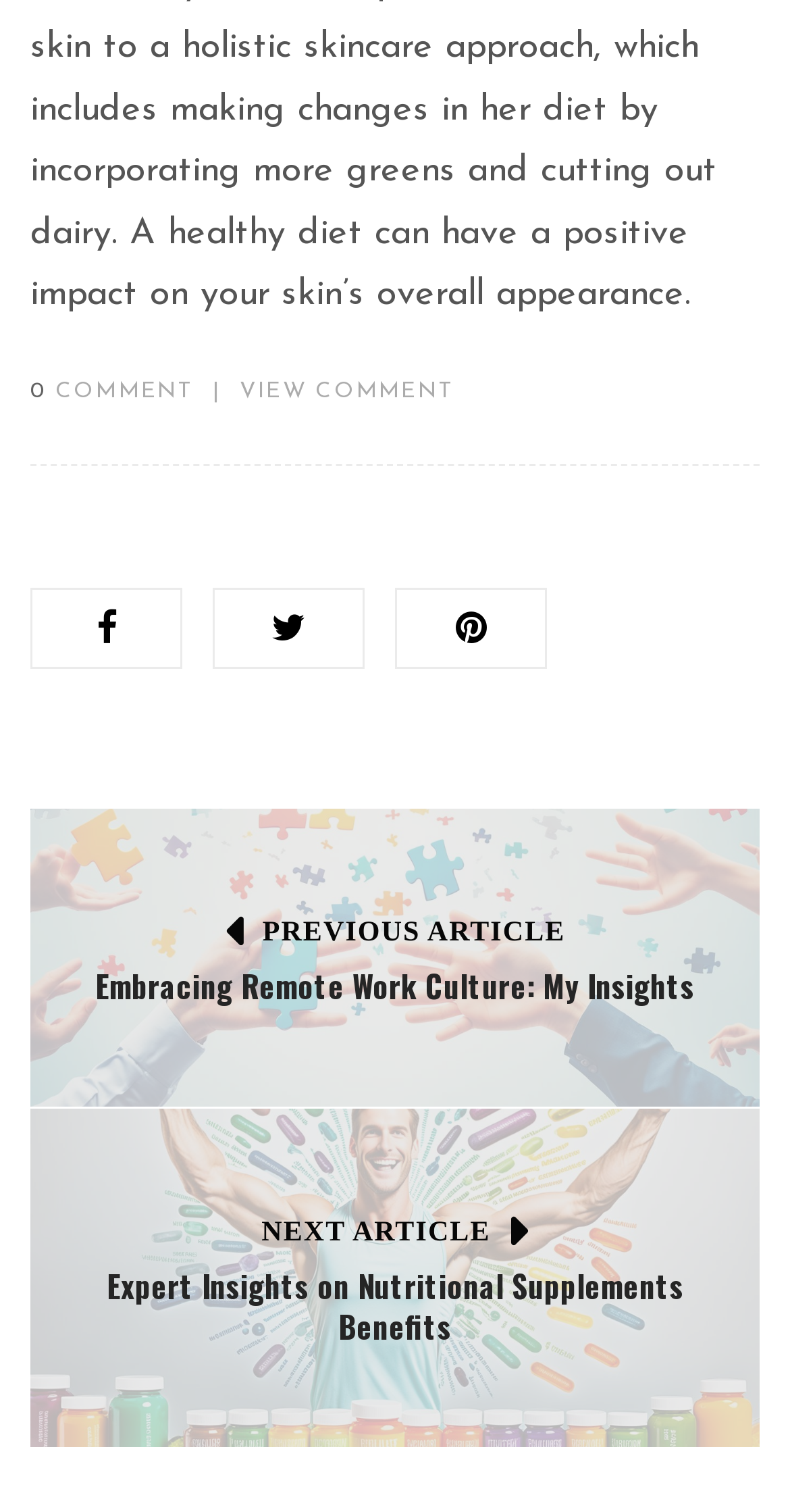How many articles are listed on this page? Examine the screenshot and reply using just one word or a brief phrase.

2